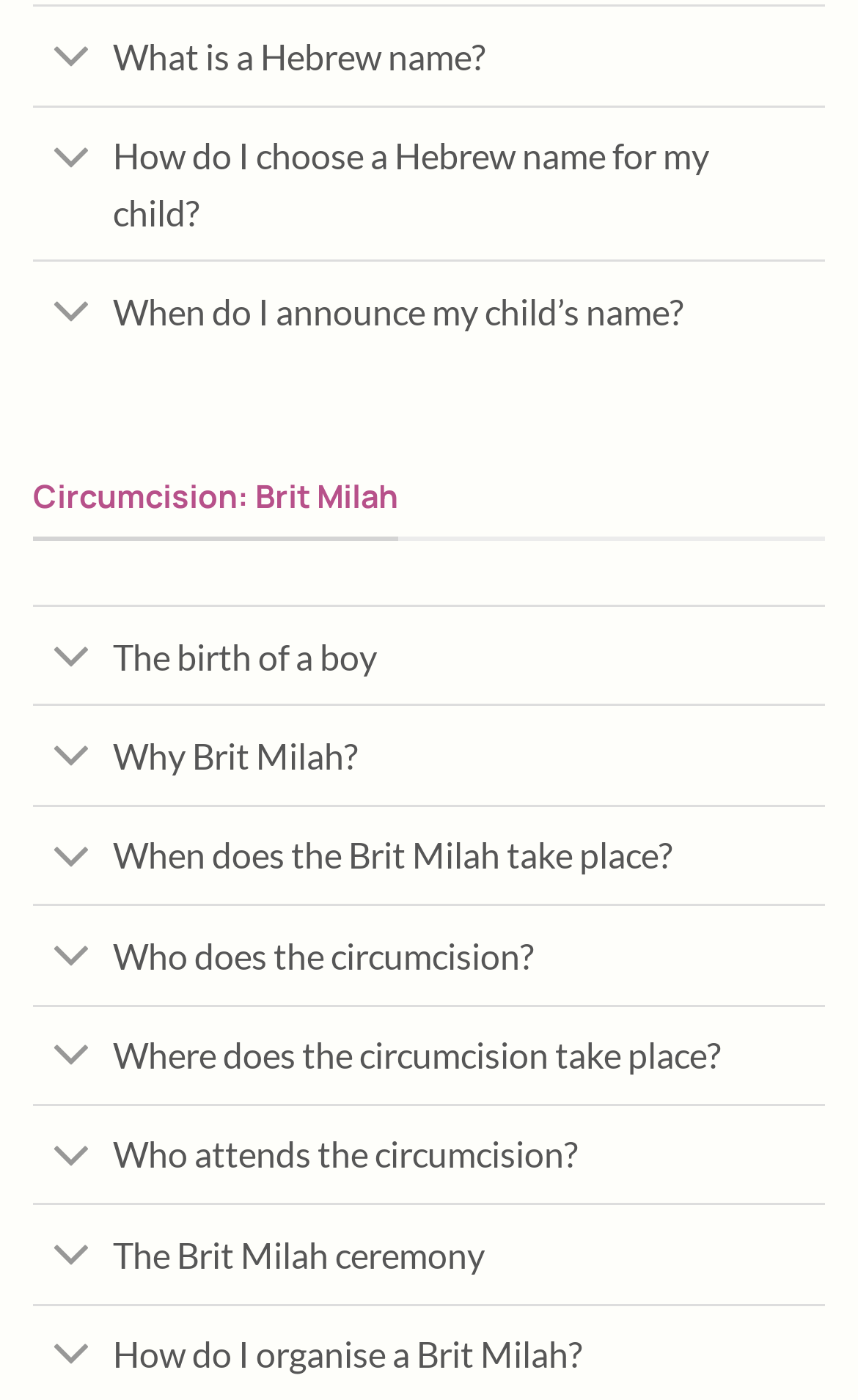What is the first question that can be toggled?
Using the screenshot, give a one-word or short phrase answer.

What is a Hebrew name?